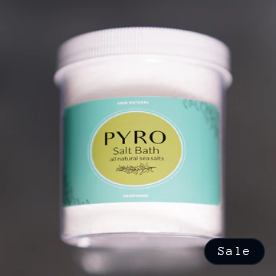Based on the image, give a detailed response to the question: What is the purpose of the product?

The caption describes the product as perfect for a soothing and rejuvenating experience, suggesting that its purpose is to provide relaxation and rejuvenation to the user.